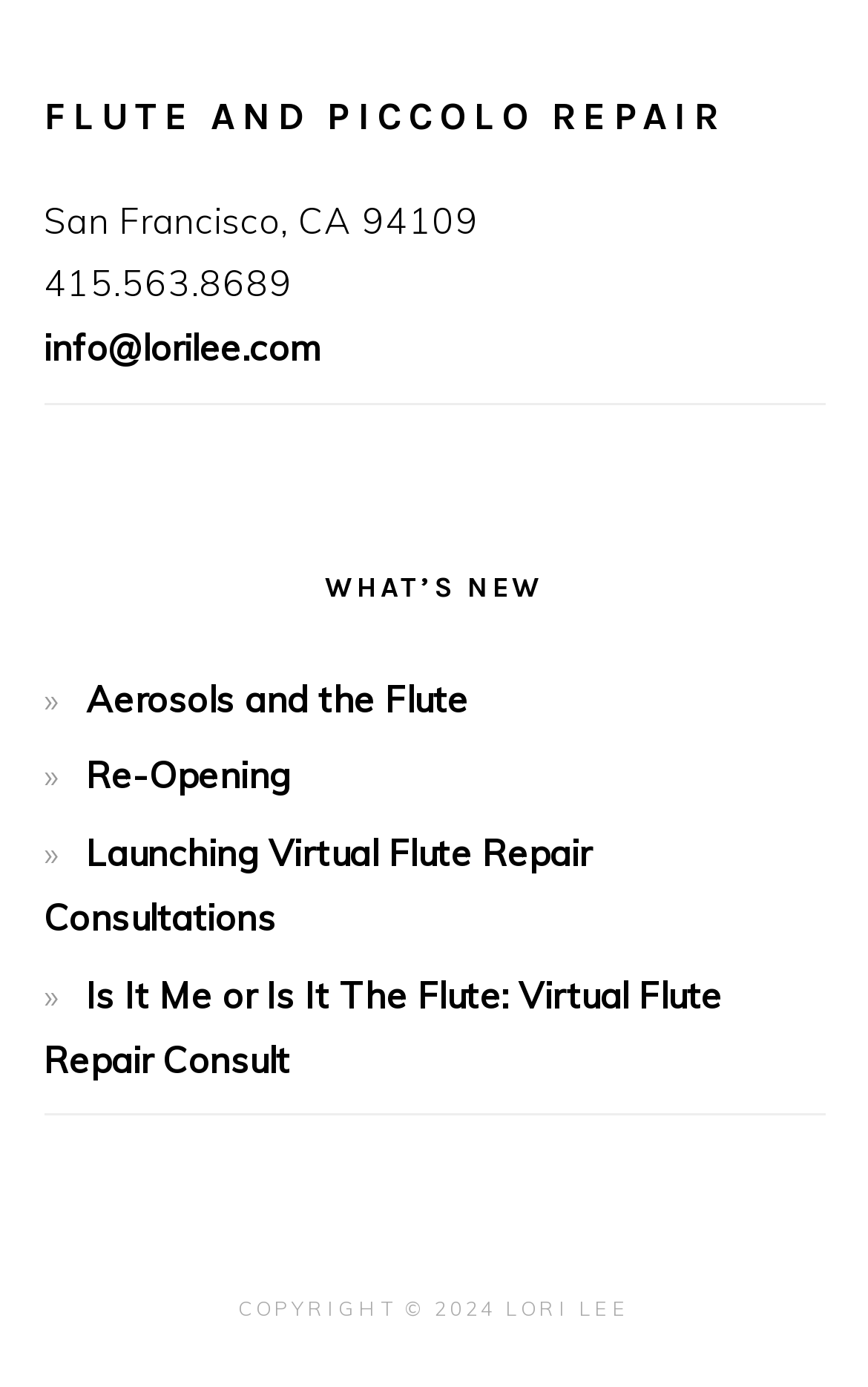Using the given element description, provide the bounding box coordinates (top-left x, top-left y, bottom-right x, bottom-right y) for the corresponding UI element in the screenshot: info@lorilee.com

[0.05, 0.235, 0.368, 0.267]